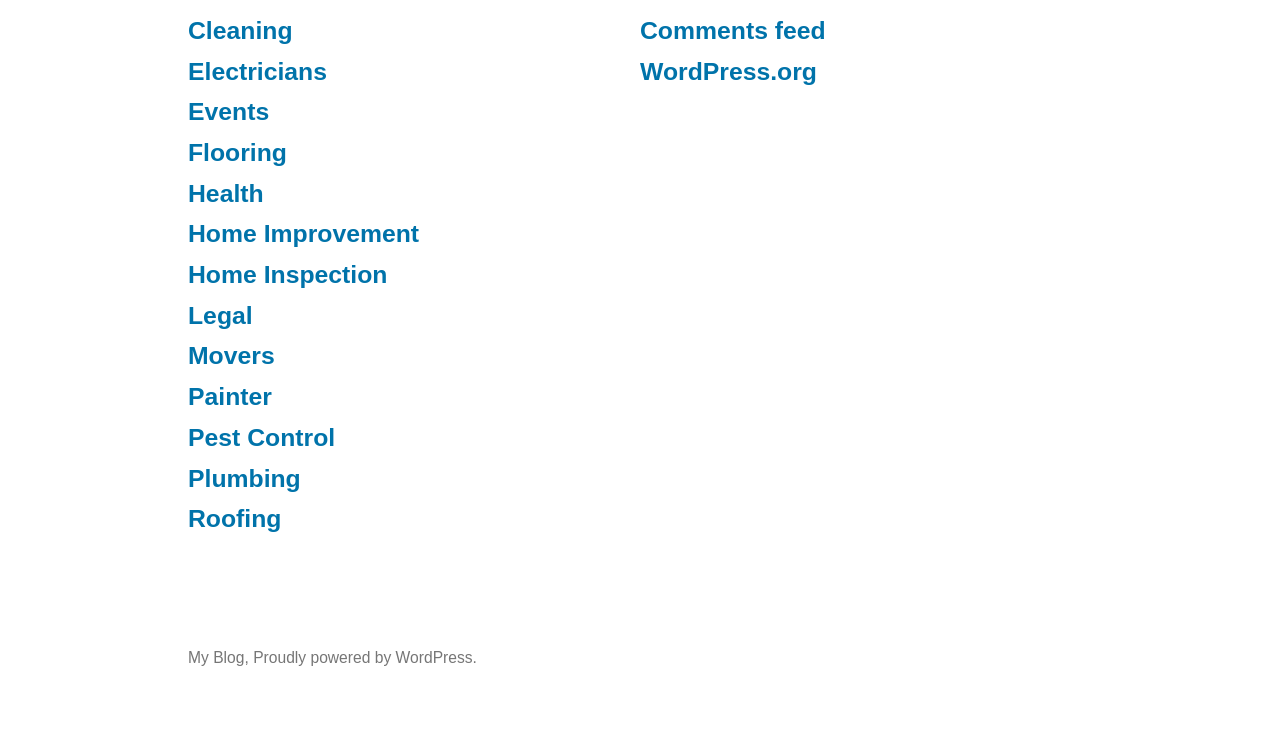Given the element description: "Pest Control", predict the bounding box coordinates of this UI element. The coordinates must be four float numbers between 0 and 1, given as [left, top, right, bottom].

[0.147, 0.574, 0.262, 0.611]